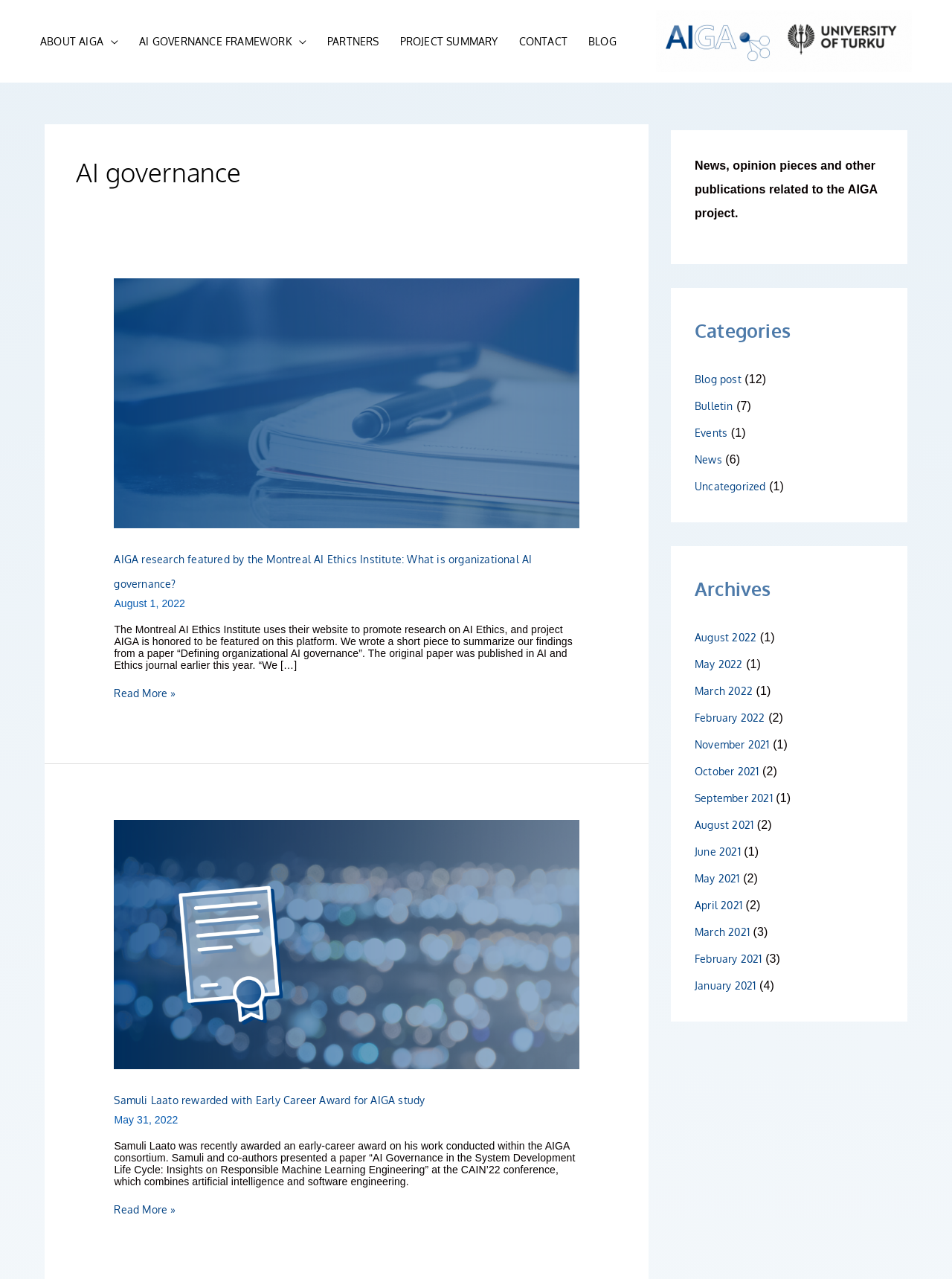Identify the bounding box coordinates of the clickable section necessary to follow the following instruction: "Read the article about AIGA research featured by the Montreal AI Ethics Institute". The coordinates should be presented as four float numbers from 0 to 1, i.e., [left, top, right, bottom].

[0.12, 0.425, 0.608, 0.463]